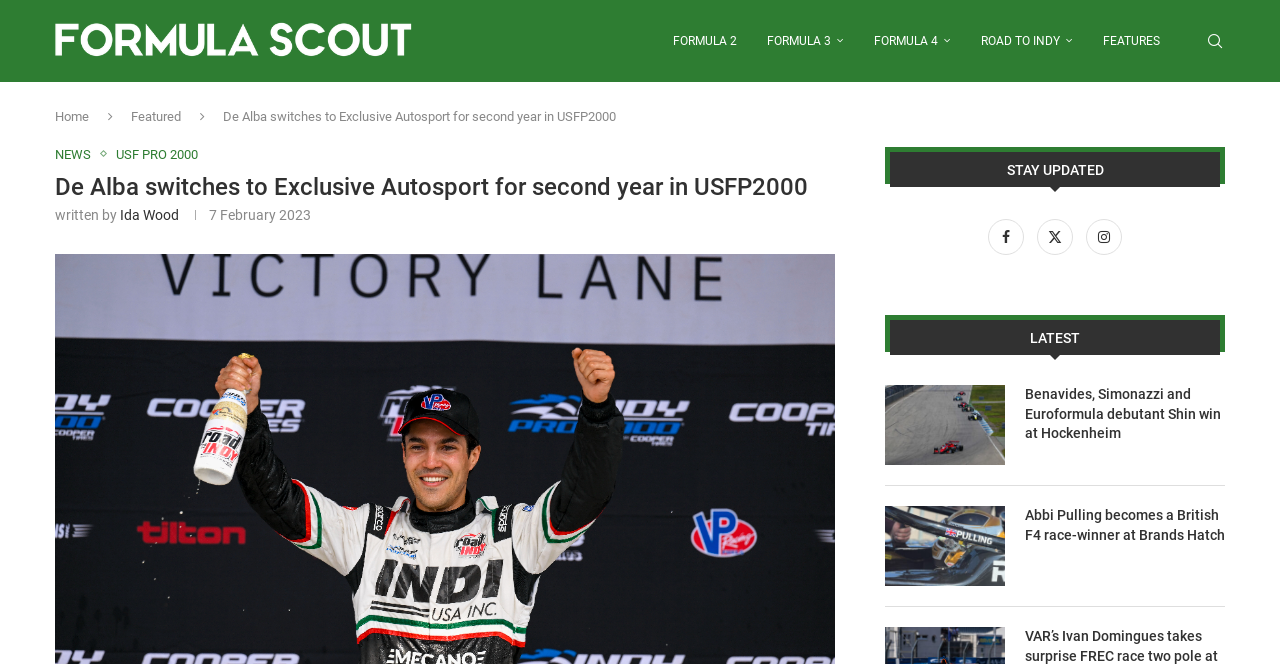Using the element description provided, determine the bounding box coordinates in the format (top-left x, top-left y, bottom-right x, bottom-right y). Ensure that all values are floating point numbers between 0 and 1. Element description: Formula 2

[0.526, 0.002, 0.576, 0.122]